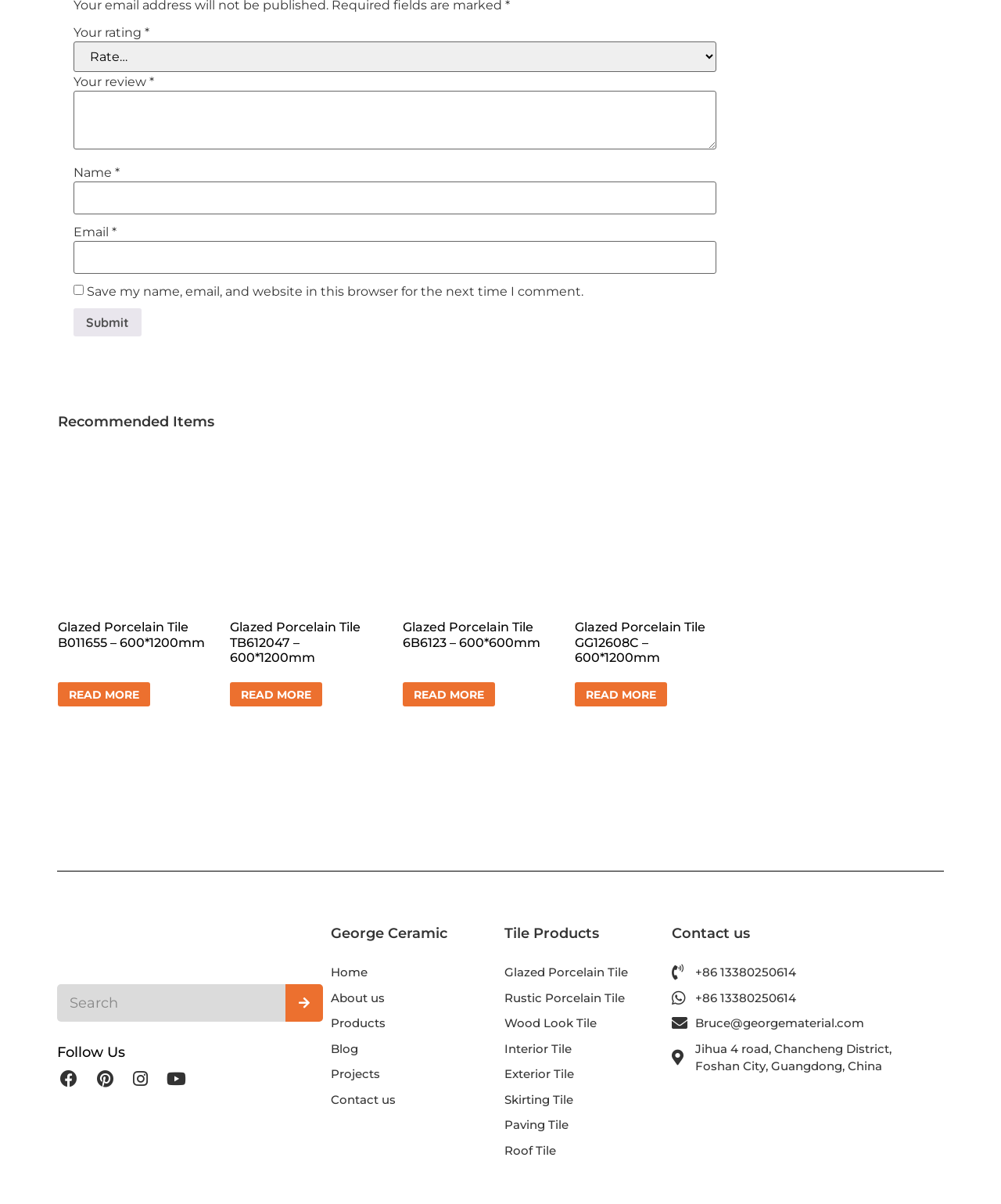Please identify the coordinates of the bounding box that should be clicked to fulfill this instruction: "Visit the Facebook page".

[0.057, 0.886, 0.081, 0.906]